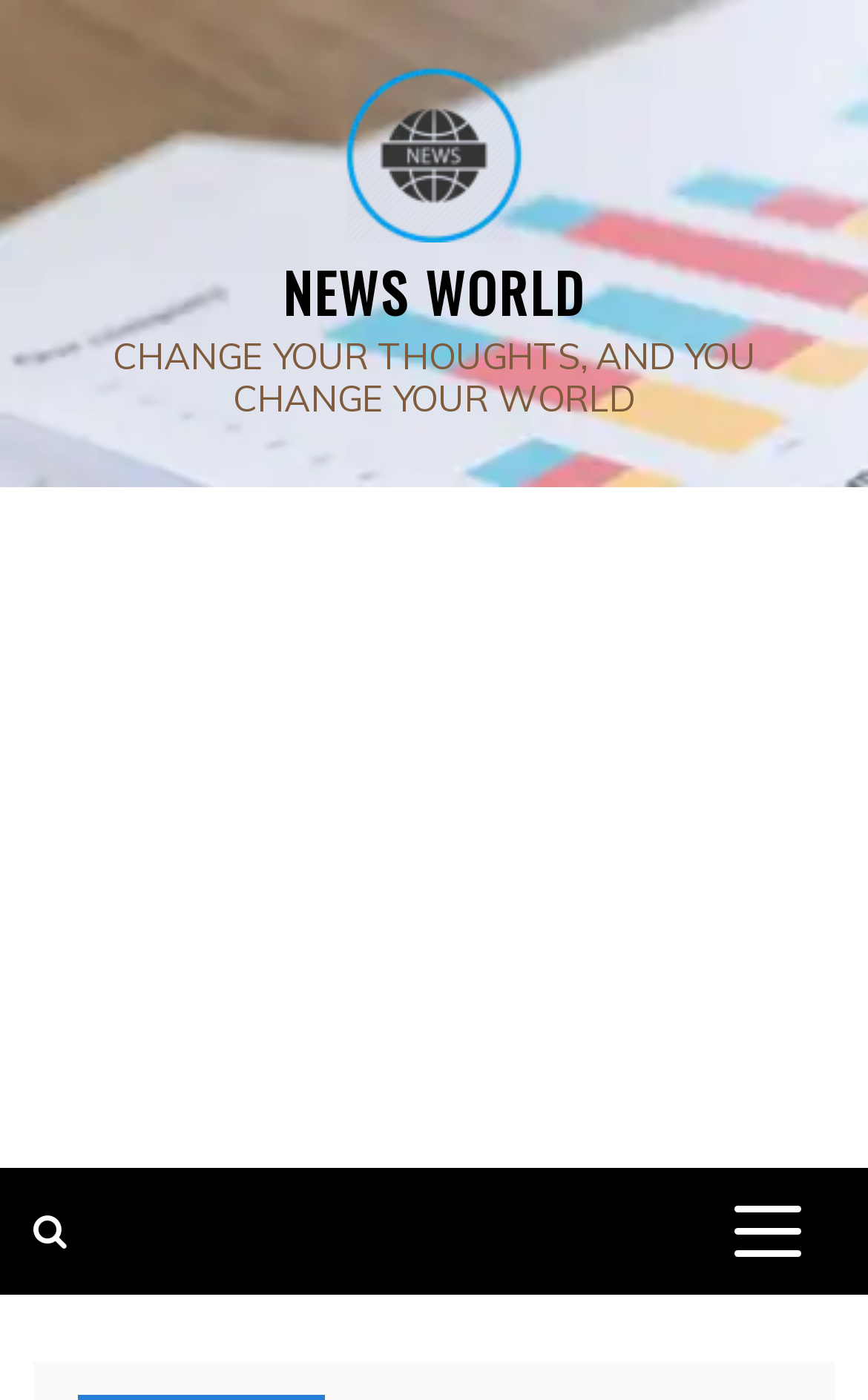What is the name of the news website?
Based on the screenshot, give a detailed explanation to answer the question.

The name of the news website can be determined by looking at the link element with the text 'News World' at the top of the webpage, which suggests that it is the title of the website.